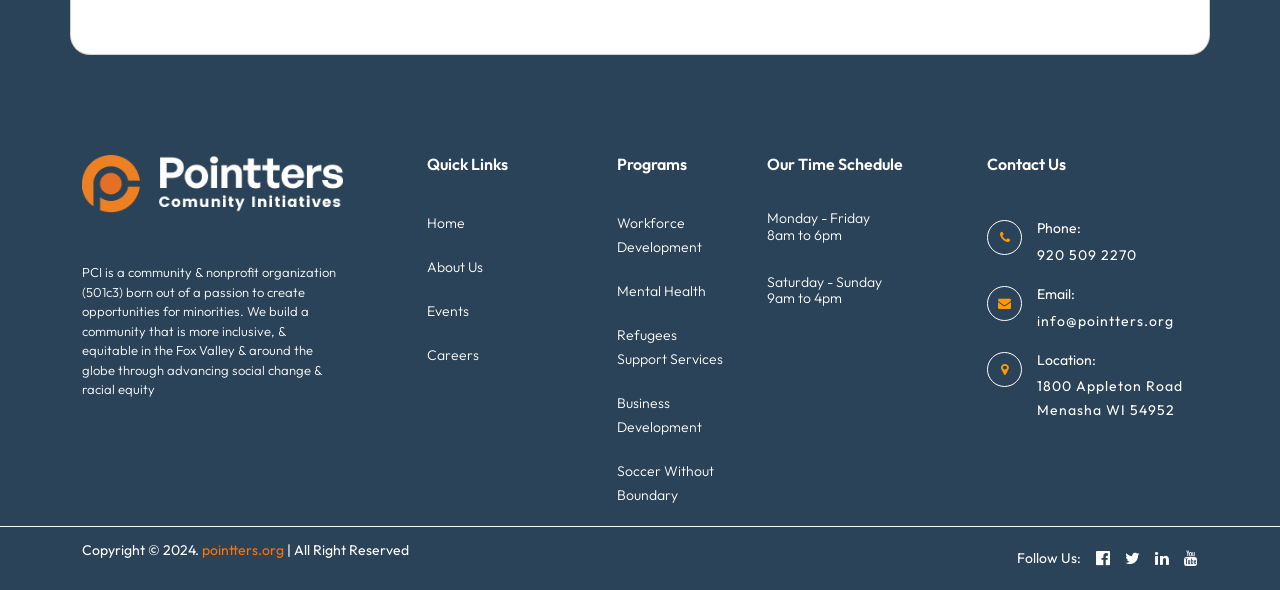Locate the bounding box coordinates for the element described below: "920 509 2270". The coordinates must be four float values between 0 and 1, formatted as [left, top, right, bottom].

[0.81, 0.416, 0.888, 0.447]